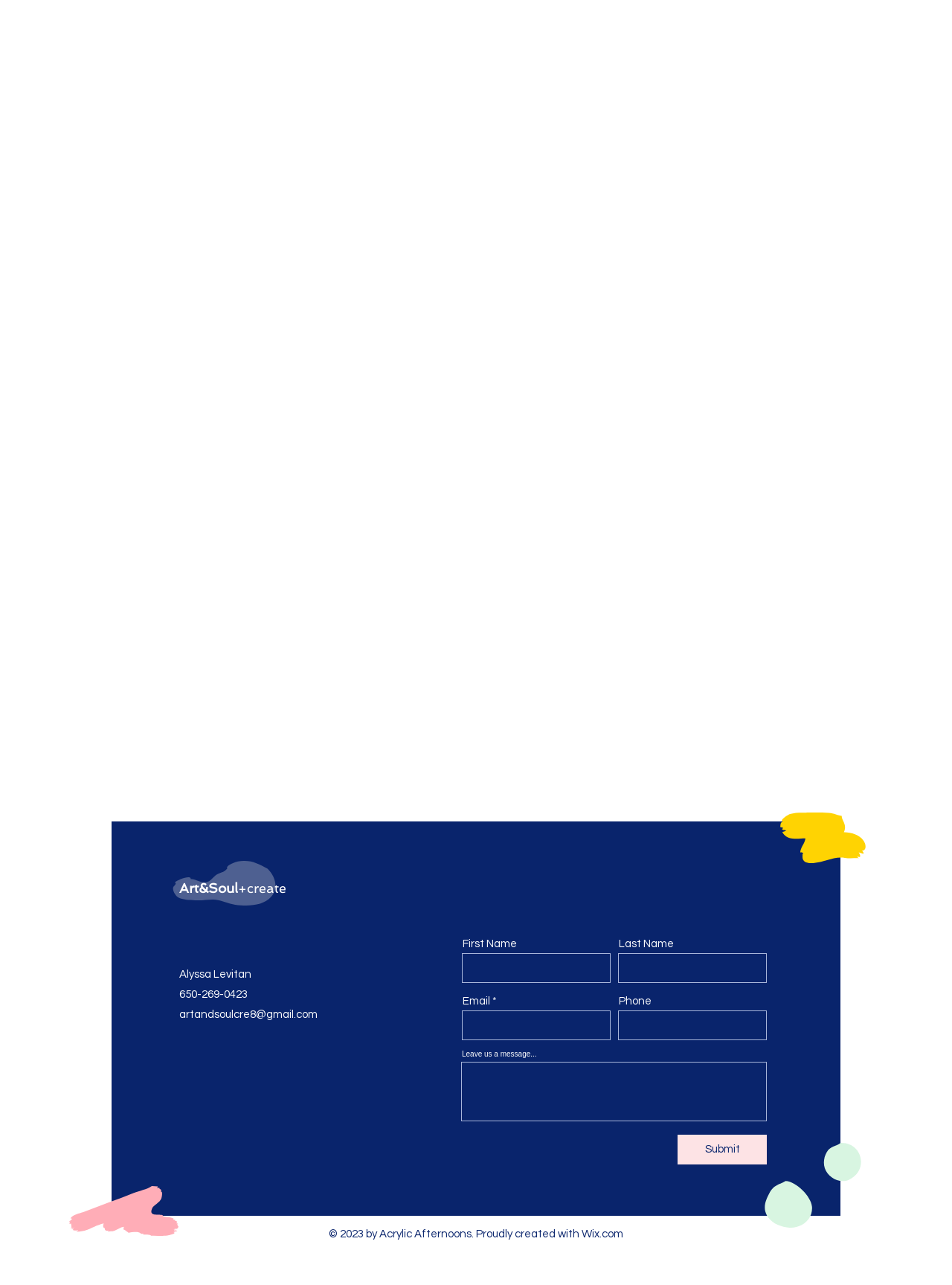Determine the bounding box coordinates of the clickable element necessary to fulfill the instruction: "Click the 'Facebook' link". Provide the coordinates as four float numbers within the 0 to 1 range, i.e., [left, top, right, bottom].

[0.181, 0.831, 0.203, 0.847]